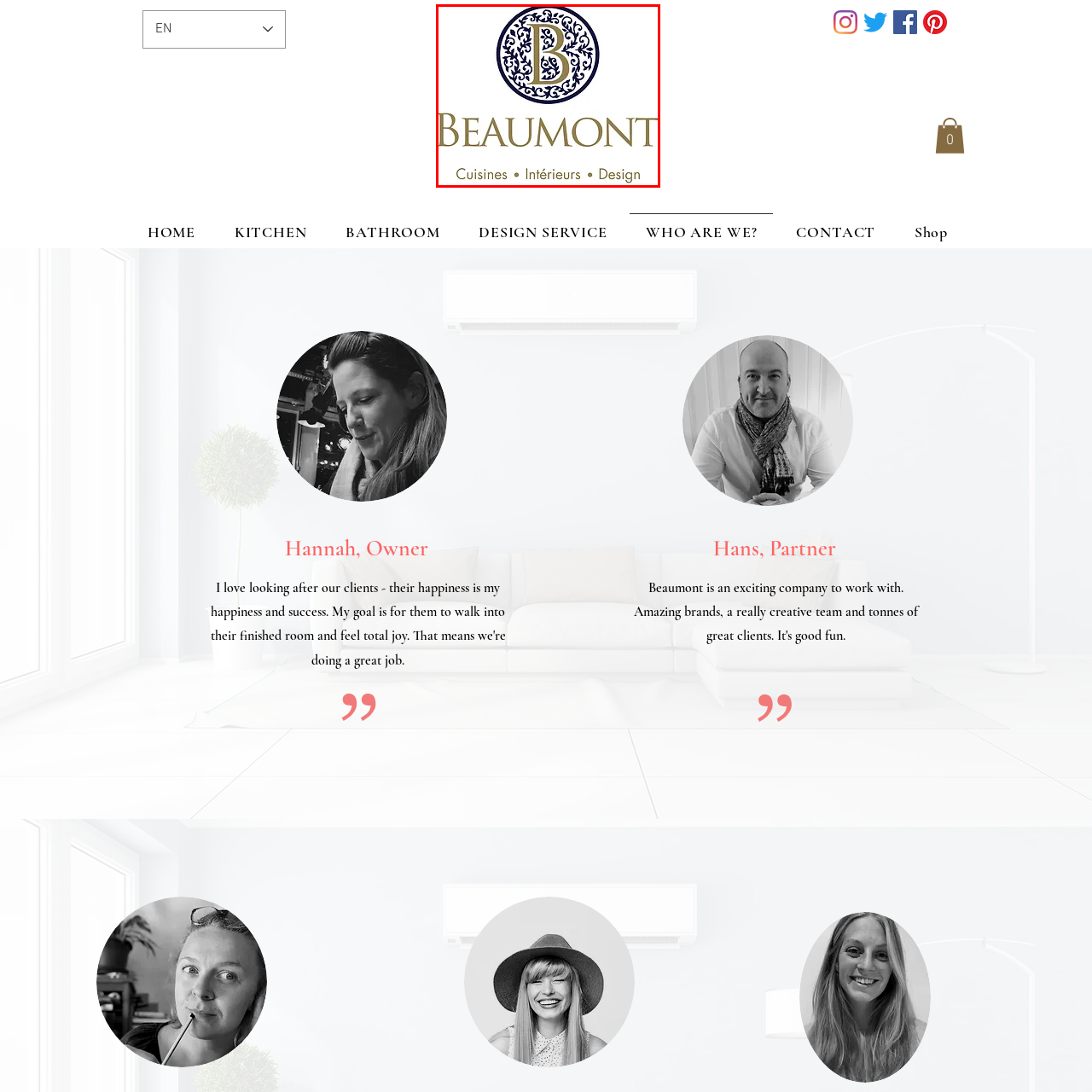What are the three focus areas of Beaumont?
Refer to the image highlighted by the red box and give a one-word or short-phrase answer reflecting what you see.

Kitchens, Interiors, Design